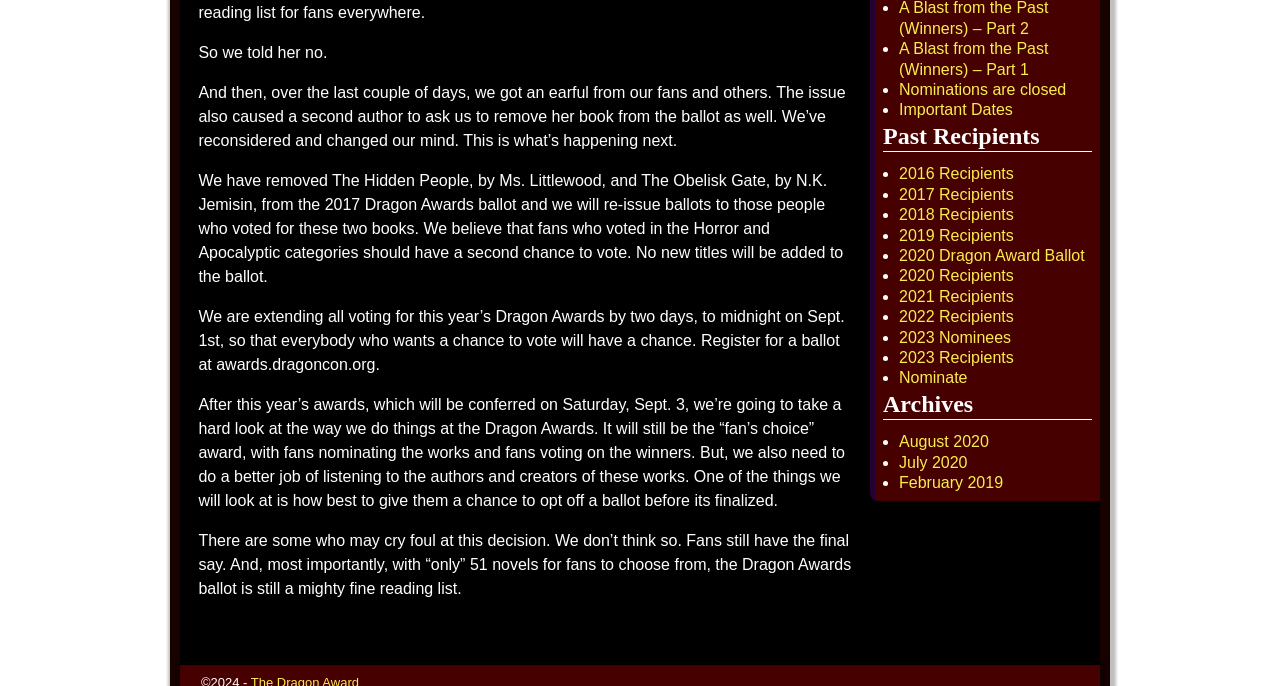Identify the bounding box for the UI element that is described as follows: "River to Redemption".

None